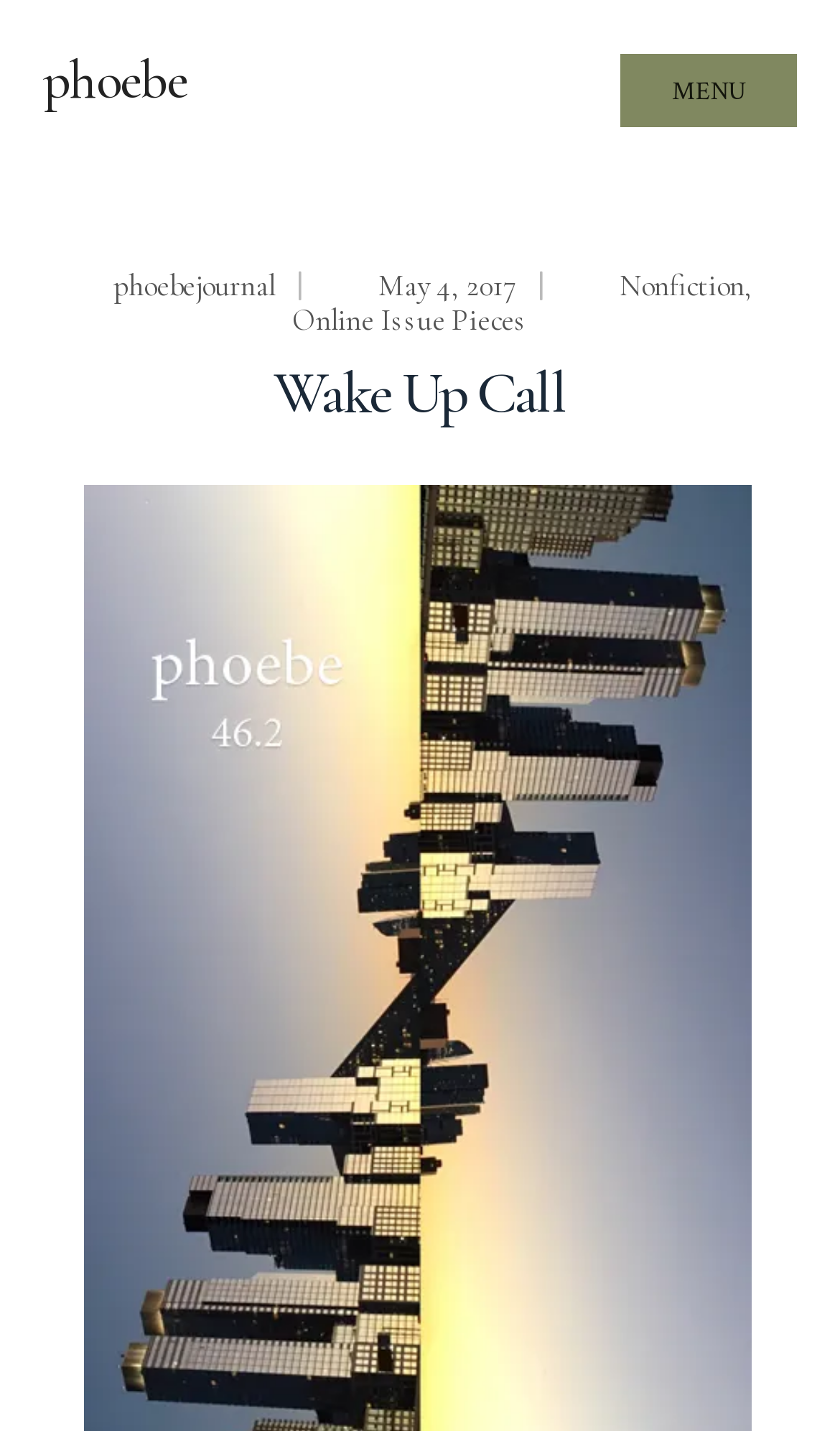What is the date of the article or issue?
Based on the image, answer the question with a single word or brief phrase.

May 4, 2017